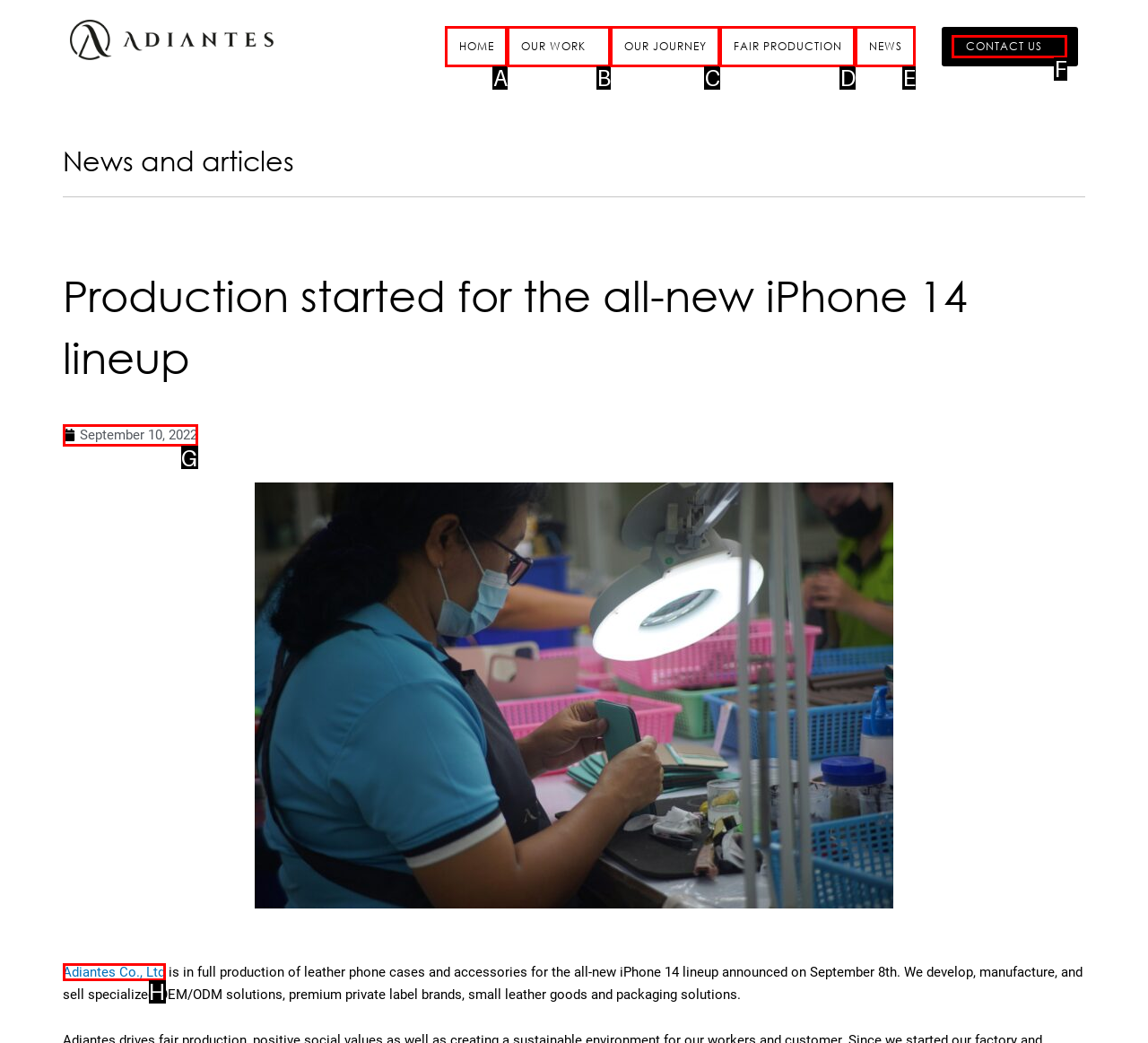Point out the HTML element I should click to achieve the following task: visit Adiantes Co., Ltd website Provide the letter of the selected option from the choices.

H